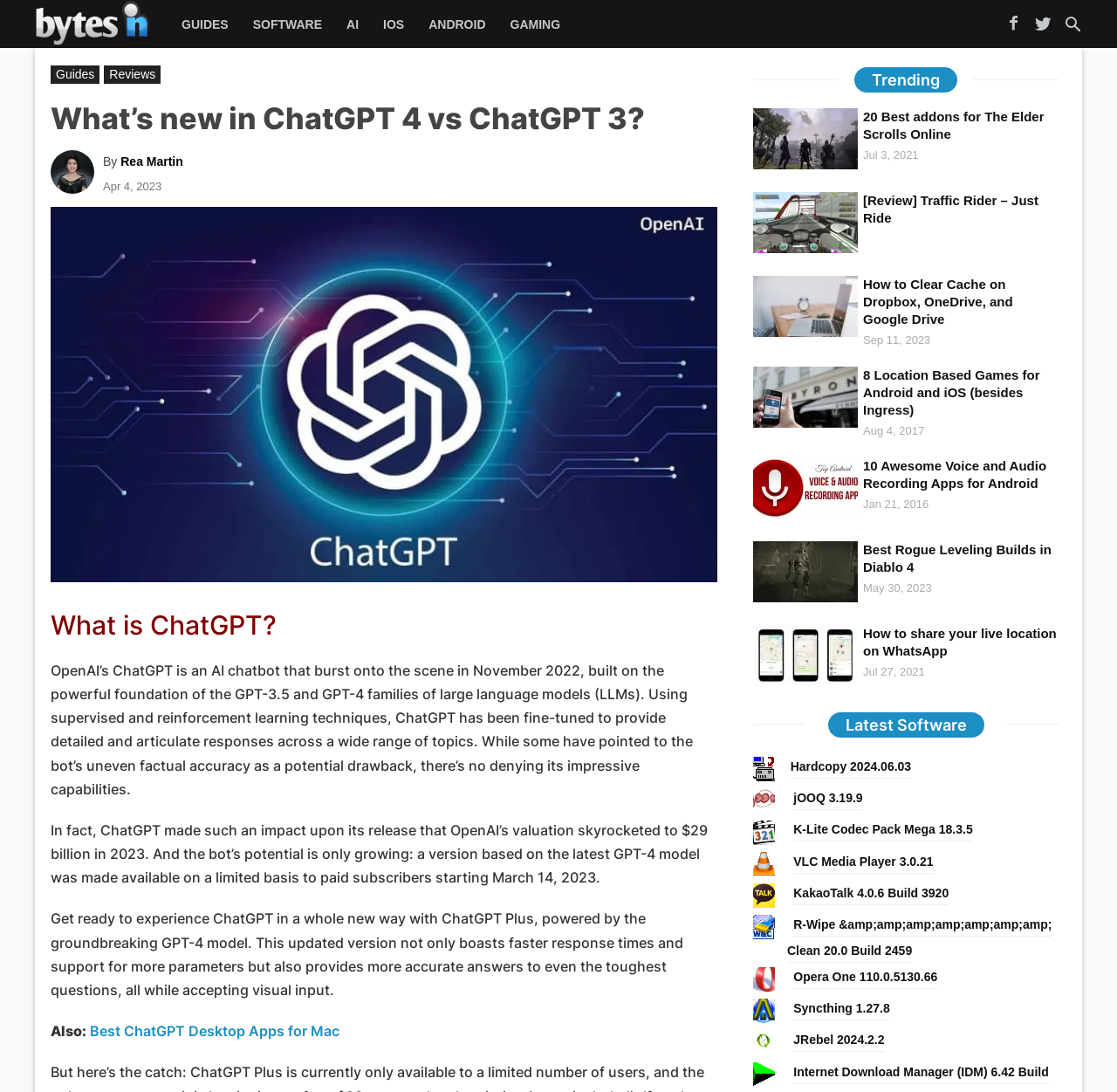What is the title of the trending article?
Please provide a single word or phrase as your answer based on the screenshot.

20 Best addons for The Elder Scrolls Online